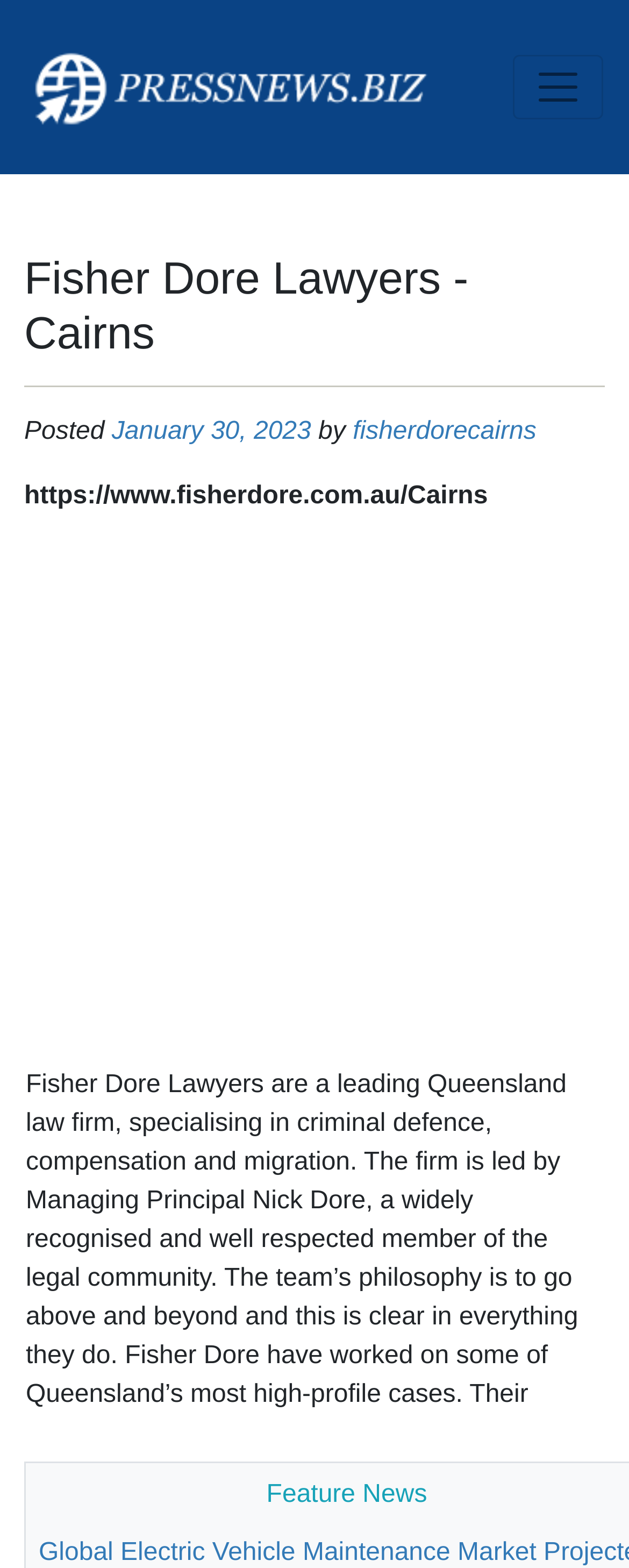What is the URL of the current webpage?
Using the image provided, answer with just one word or phrase.

https://www.fisherdore.com.au/Cairns